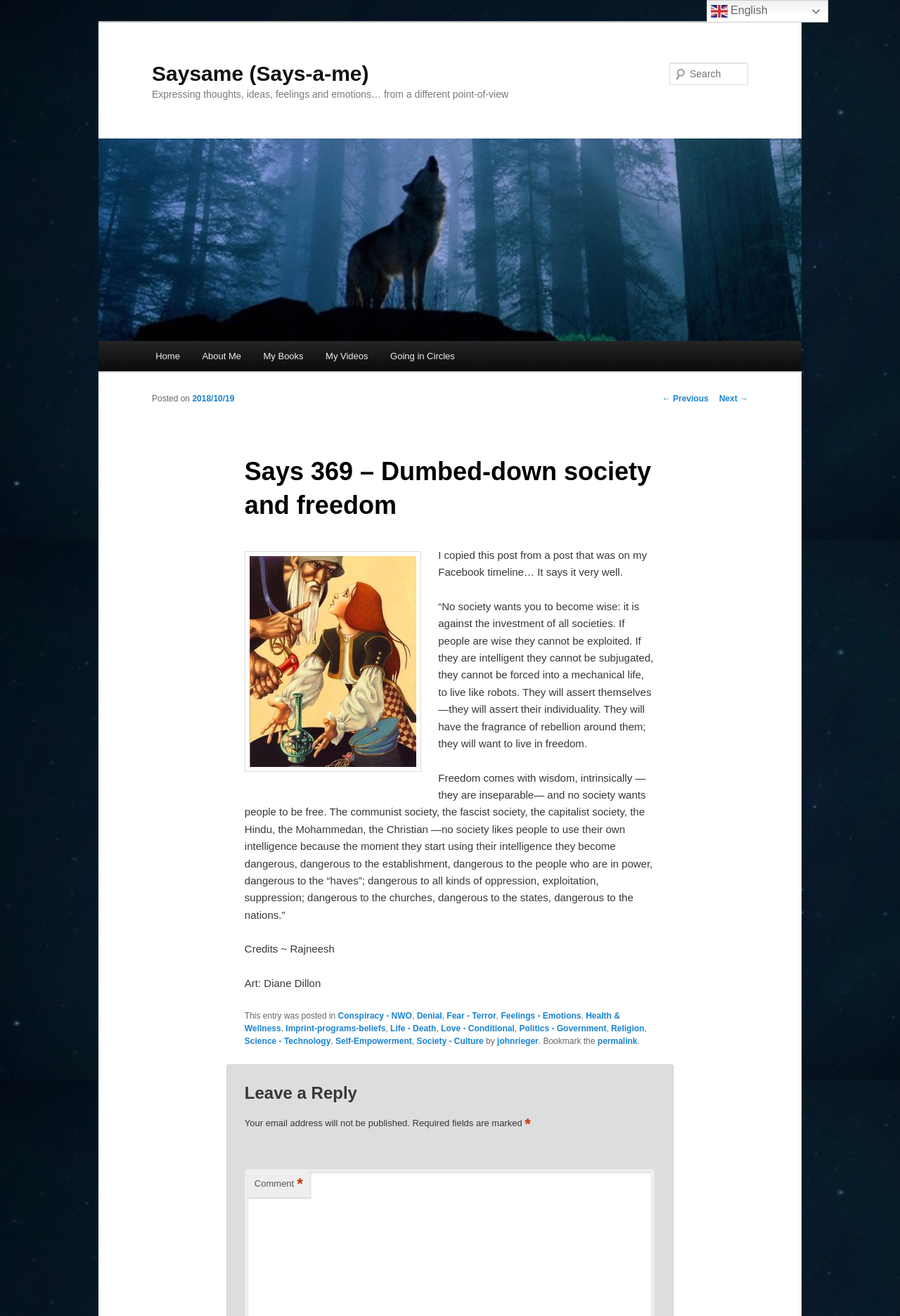How many links are there in the main menu?
Look at the screenshot and respond with one word or a short phrase.

5